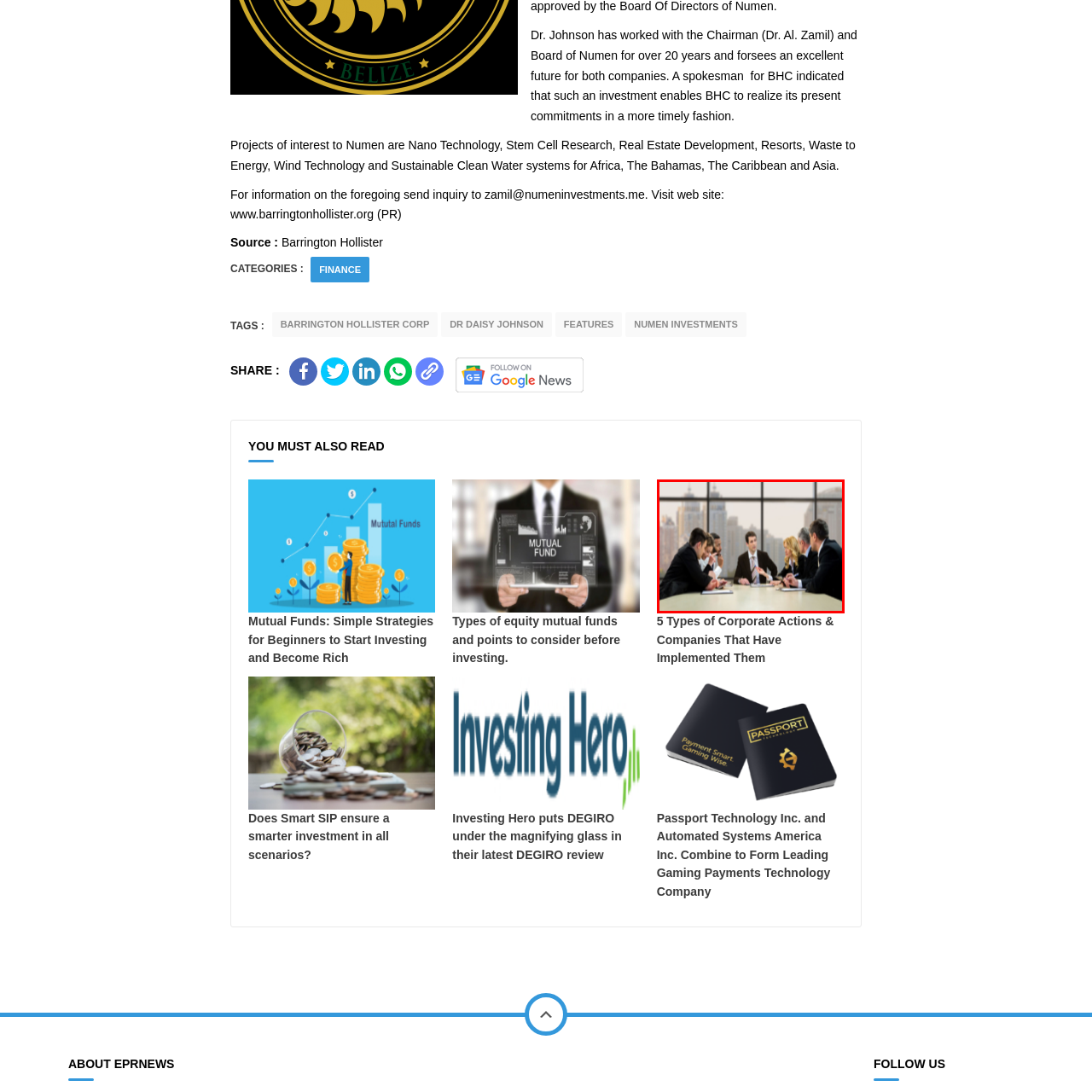What is the atmosphere in the conference room?
Observe the image within the red bounding box and formulate a detailed response using the visual elements present.

The setting of the conference room reflects a collaborative atmosphere, indicating the importance of the topics being discussed, possibly relating to corporate strategies or project developments in fields of interest like finance, technology, or investments.